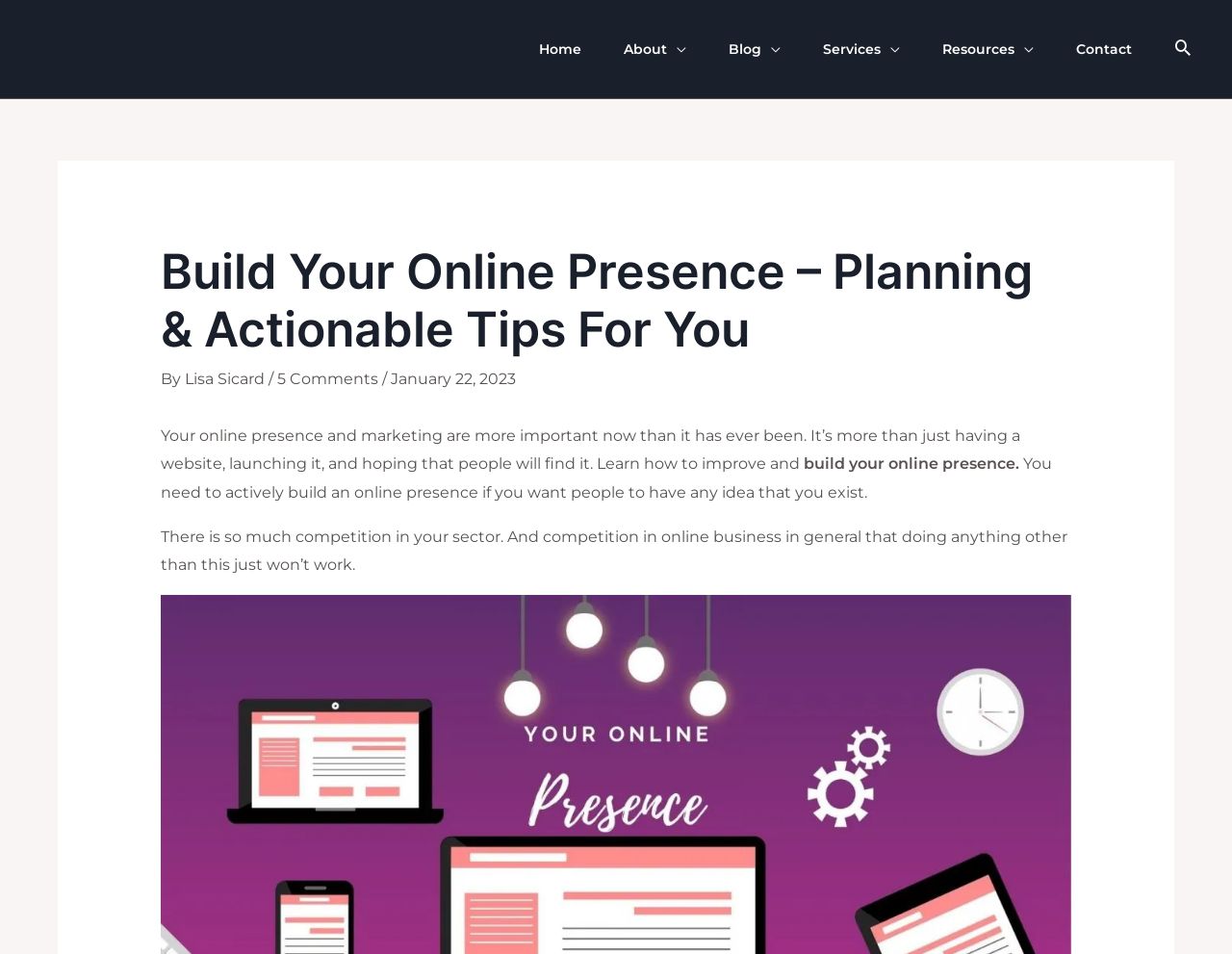Identify the bounding box coordinates of the region that should be clicked to execute the following instruction: "go to home page".

[0.42, 0.016, 0.489, 0.087]